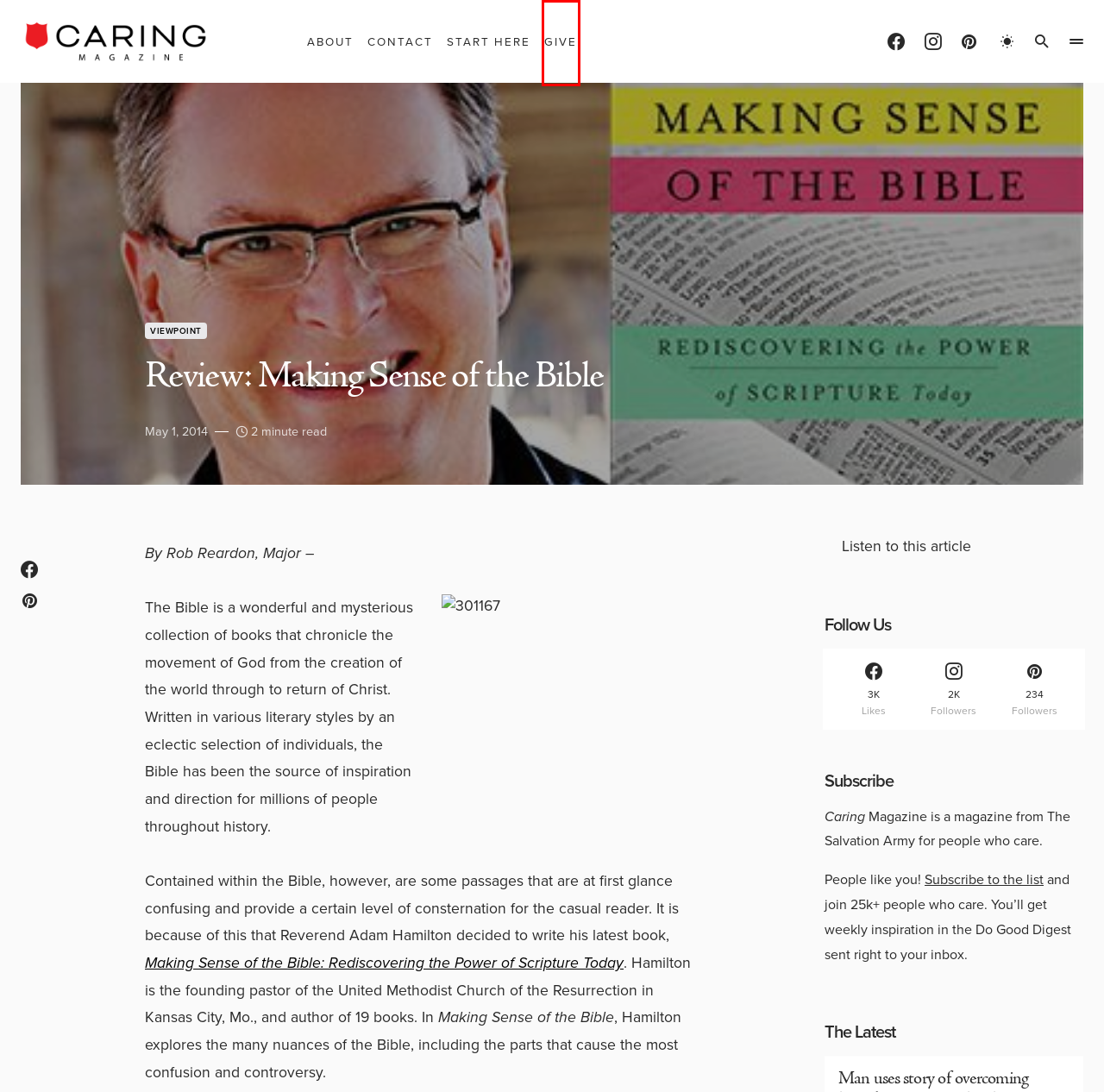You are looking at a webpage screenshot with a red bounding box around an element. Pick the description that best matches the new webpage after interacting with the element in the red bounding box. The possible descriptions are:
A. What's Your Cause? | Caring Magazine
B. The Salvation Army 101 | Caring Magazine
C. Contact | Caring Magazine
D. viewpoint | Caring Magazine
E. Subscribe | Caring Magazine
F. Give | Caring Magazine
G. Privacy Policy | Caring Magazine
H. About | Caring Magazine

F